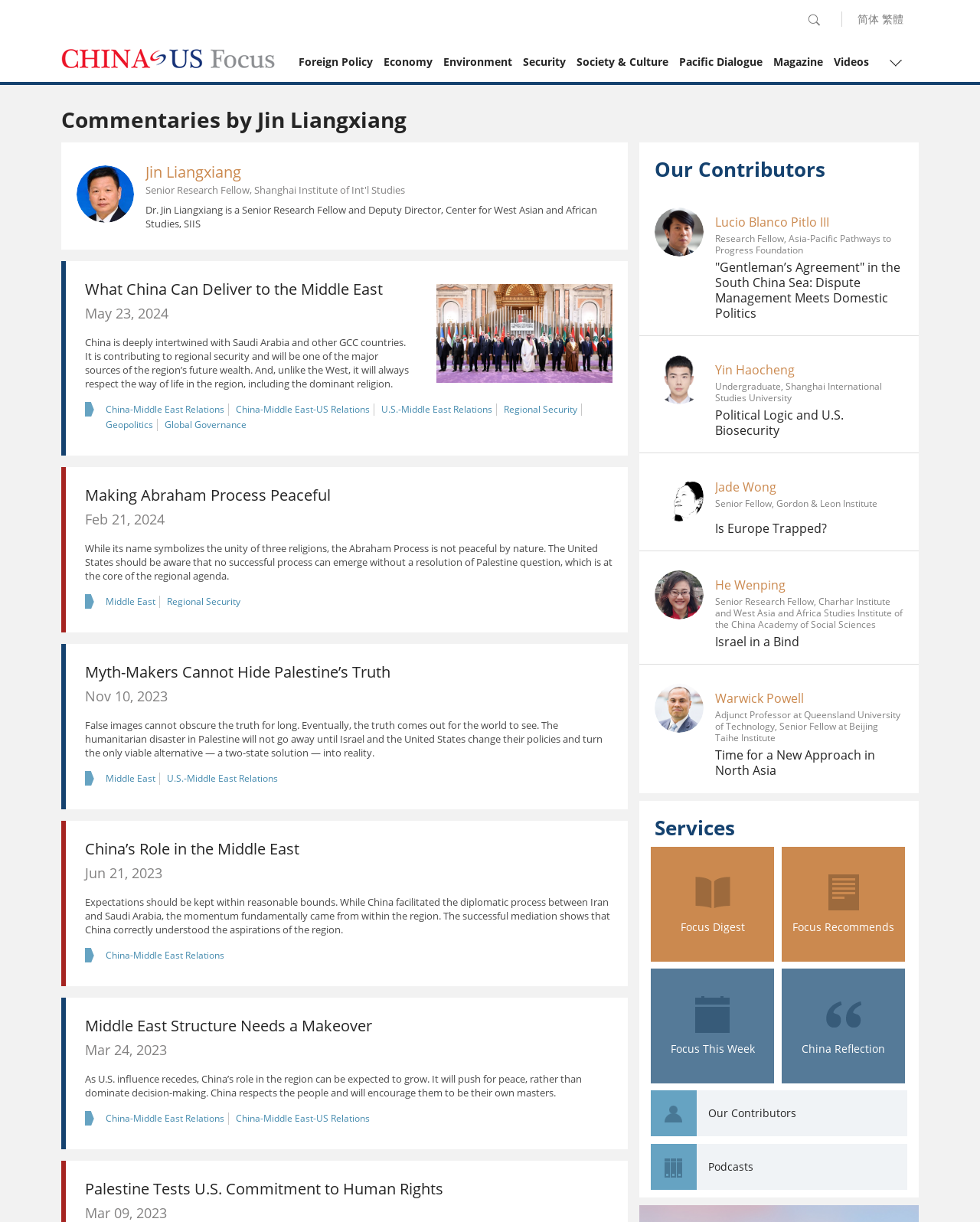What is the name of the institute where Dr. Jin Liangxiang is a Deputy Director?
Can you provide an in-depth and detailed response to the question?

The name of the institute can be found in the static text element 'Dr. Jin Liangxiang is a Senior Research Fellow and Deputy Director, Center for West Asian and African Studies, SIIS'.